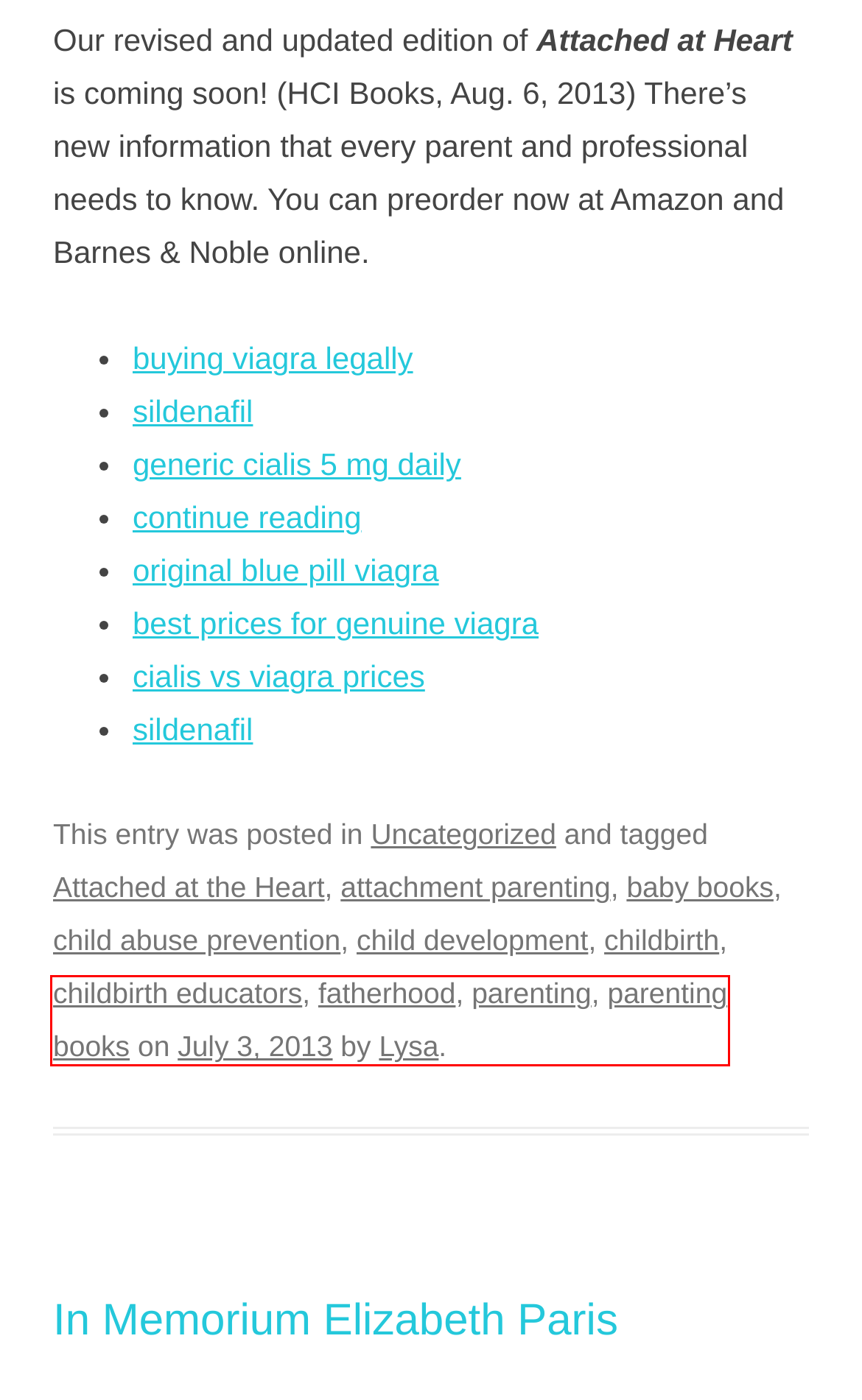Take a look at the provided webpage screenshot featuring a red bounding box around an element. Select the most appropriate webpage description for the page that loads after clicking on the element inside the red bounding box. Here are the candidates:
A. fatherhood | Attached At The Heart
B. parenting | Attached At The Heart
C. child abuse prevention | Attached At The Heart
D. childbirth educators | Attached At The Heart
E. In Memorium Elizabeth Paris | Attached At The Heart
F. child development | Attached At The Heart
G. baby books | Attached At The Heart
H. parenting books | Attached At The Heart

H